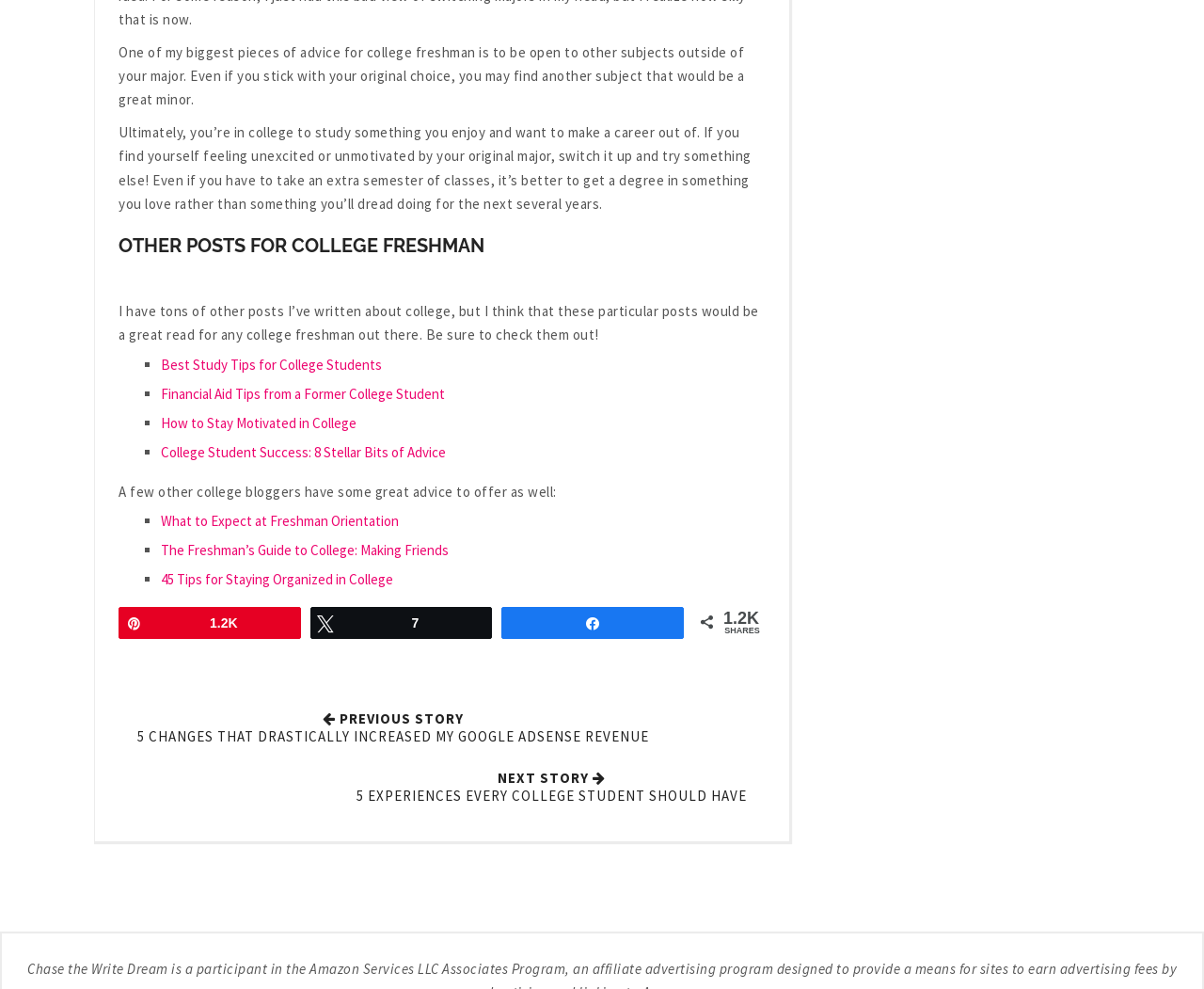Please mark the bounding box coordinates of the area that should be clicked to carry out the instruction: "Share the post on social media".

[0.417, 0.615, 0.567, 0.643]